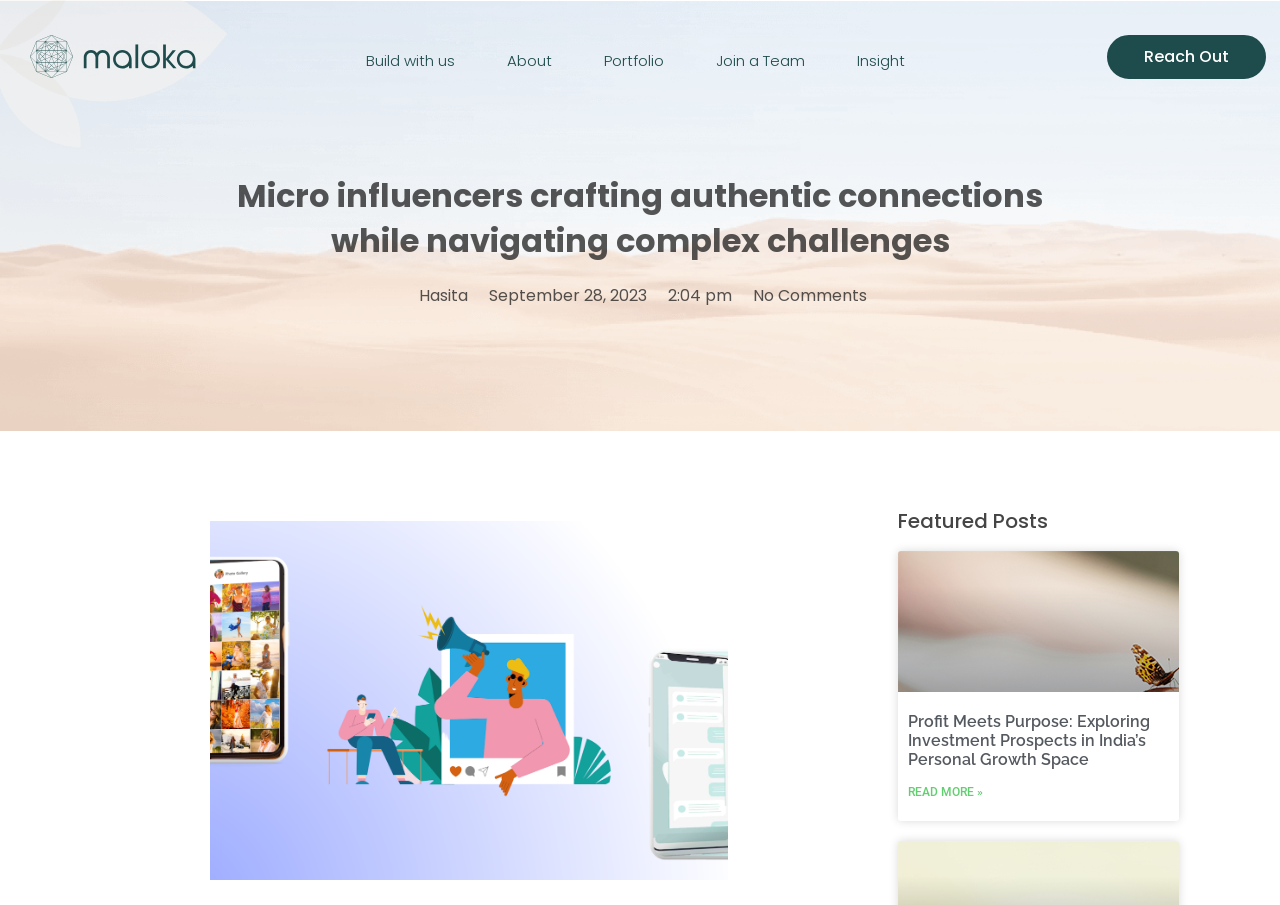Explain the webpage in detail, including its primary components.

The webpage appears to be a blog or article page, with a focus on micro-influencers and their experiences. At the top left corner, there is a logo image with a link to the desktop logo. Next to it, there are several navigation links, including "Build with us", "About", "Portfolio", "Join a Team", and "Insight", which are aligned horizontally and take up a significant portion of the top section of the page.

Below the navigation links, there is a large heading that reads "Micro influencers crafting authentic connections while navigating complex challenges". This heading is centered and takes up a significant amount of vertical space.

To the right of the heading, there are several links and text elements, including a link to "Hasita", a date "September 28, 2023", a time "2:04 pm", and a link to "No Comments". These elements are aligned vertically and are positioned near the top right corner of the page.

Further down the page, there is a heading that reads "Featured Posts", which is centered and takes up a significant amount of horizontal space. Below this heading, there is an article section that takes up most of the remaining vertical space on the page. Within this section, there is a link to an article titled "Profit Meets Purpose: Exploring Investment Prospects in India’s Personal Growth Space", which is accompanied by a "READ MORE »" link.

At the top right corner of the page, there is a link to "Reach Out", which is positioned near the edge of the page. Overall, the page has a clean and organized layout, with a focus on presenting articles and links related to micro-influencers and their experiences.